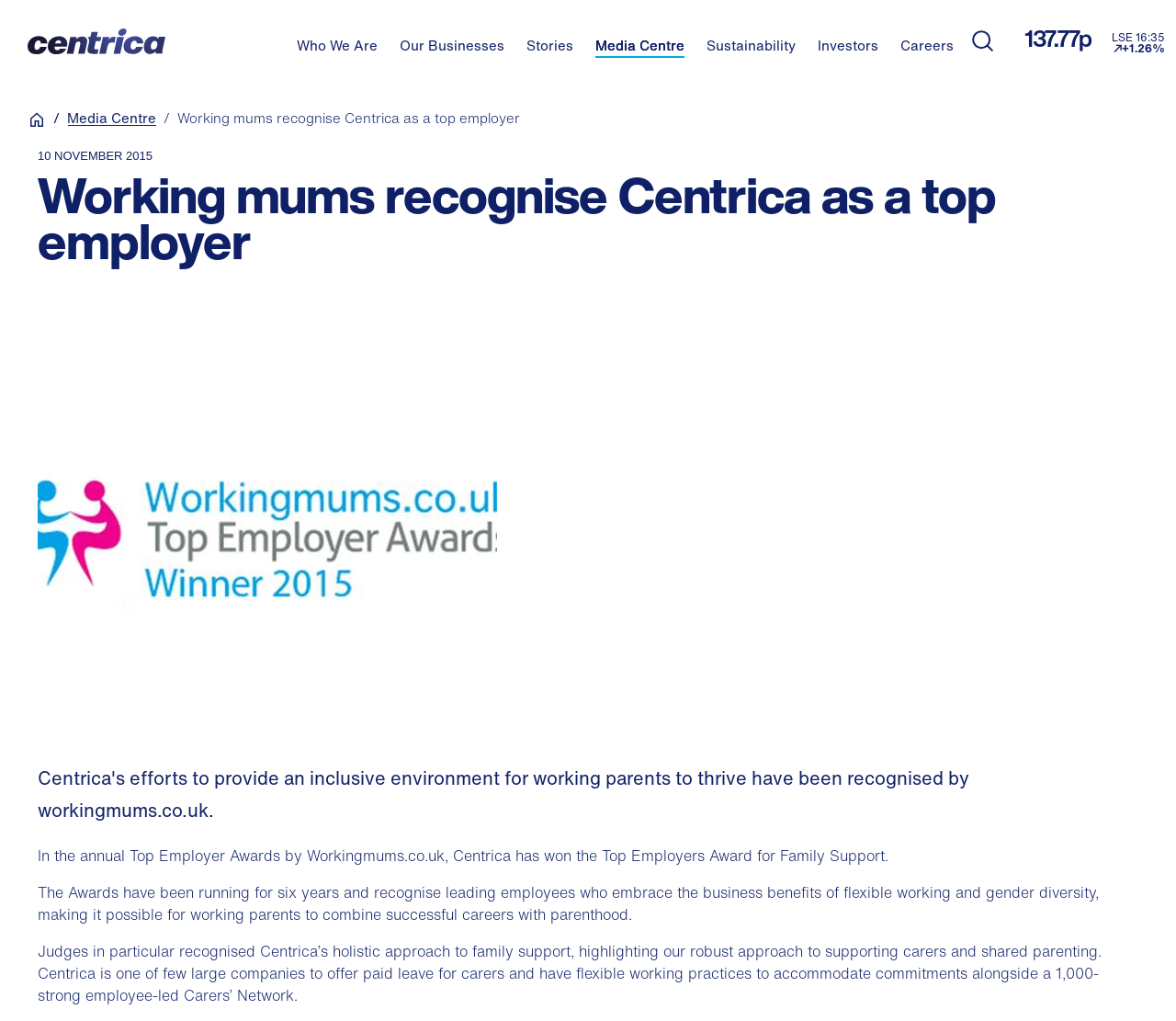What is the current stock price of Centrica?
Can you offer a detailed and complete answer to this question?

I found the current stock price of Centrica by looking at the StaticText element with the text '137.77p' located at the top right corner of the webpage.